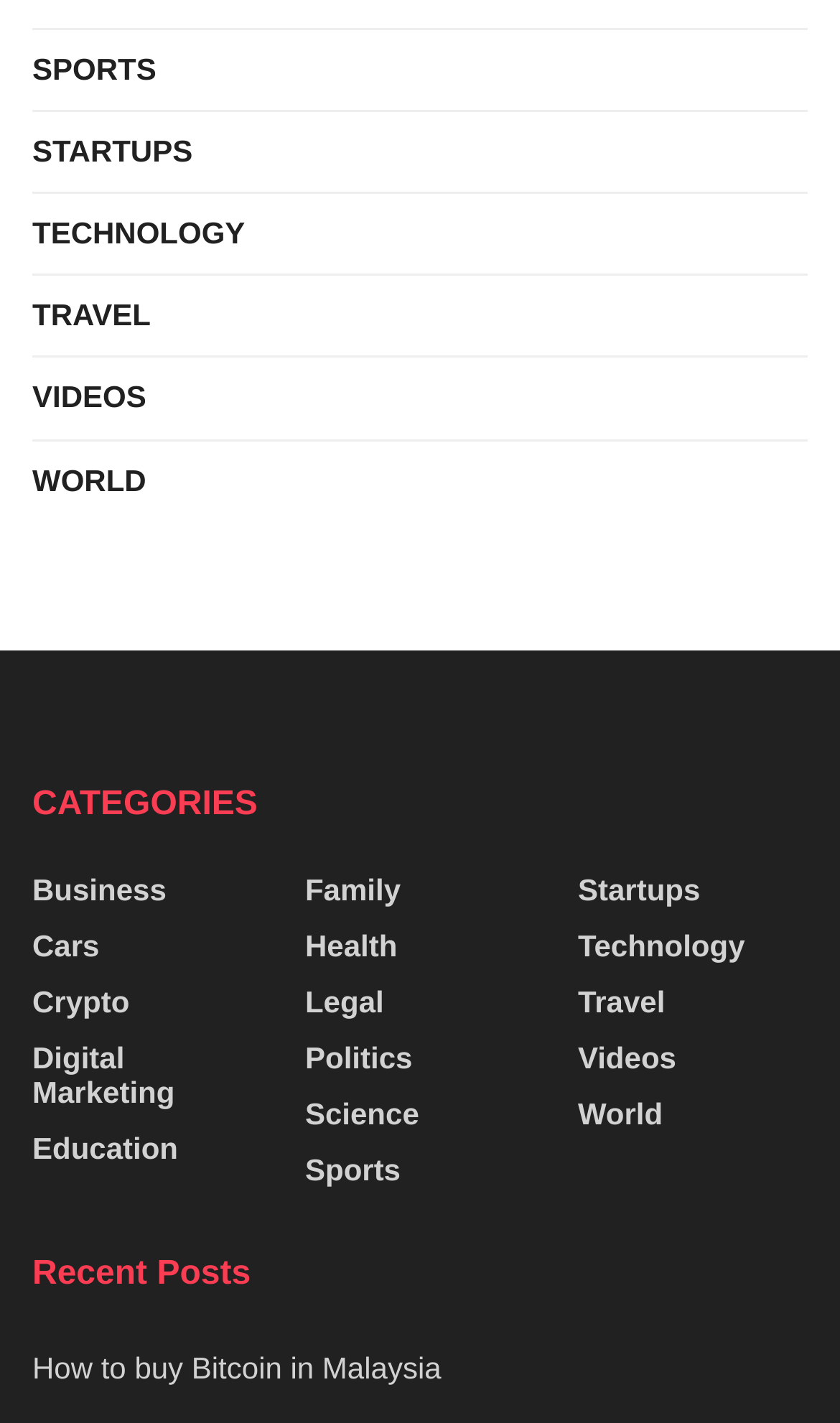How many links are there in the top section?
Give a thorough and detailed response to the question.

I counted the number of links in the top section, which are 'SPORTS', 'STARTUPS', 'TECHNOLOGY', 'TRAVEL', 'VIDEOS', and 'WORLD'. There are 6 links in total.